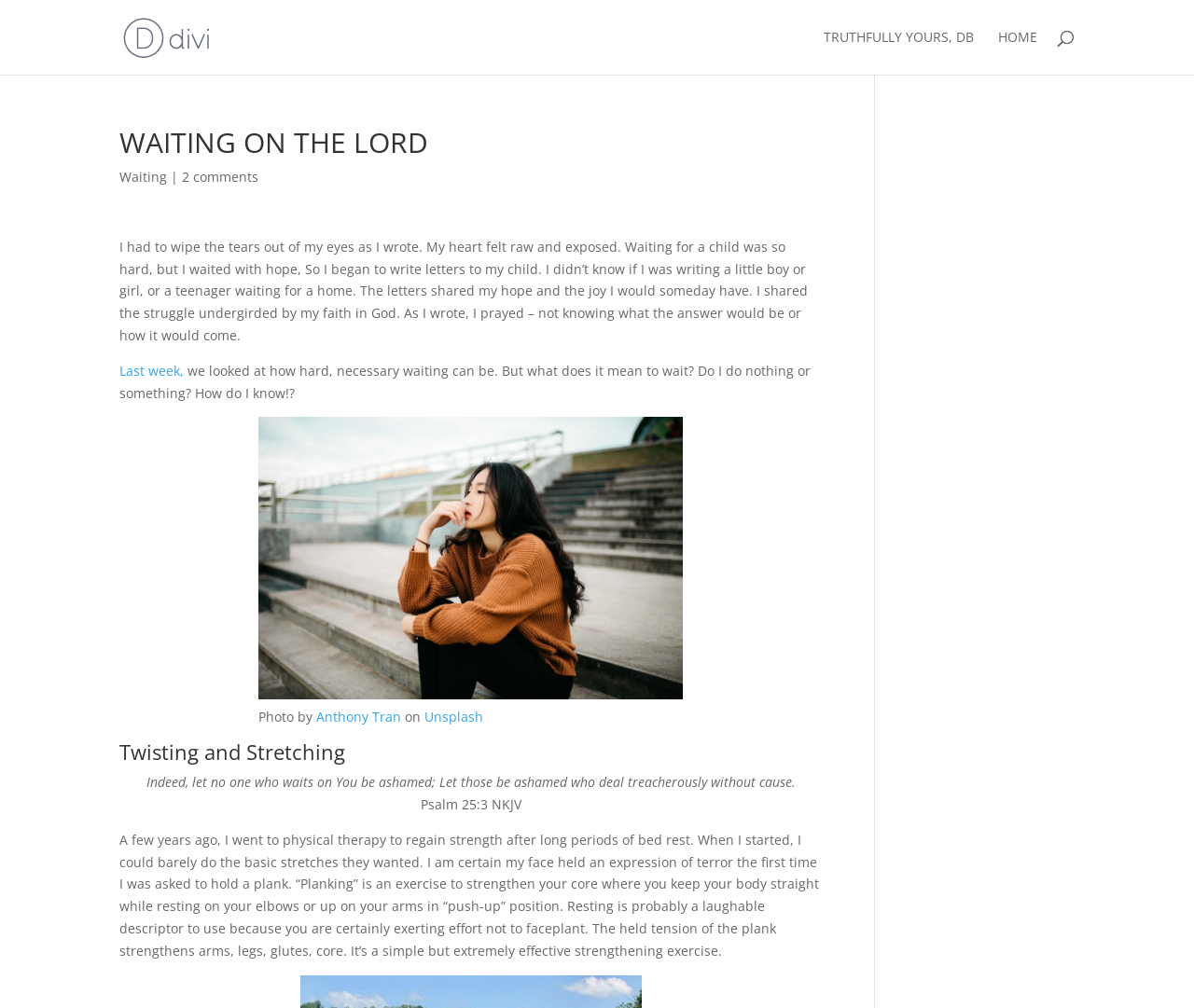Please provide the bounding box coordinates for the UI element as described: "Truthfully yours, DB". The coordinates must be four floats between 0 and 1, represented as [left, top, right, bottom].

[0.69, 0.031, 0.816, 0.074]